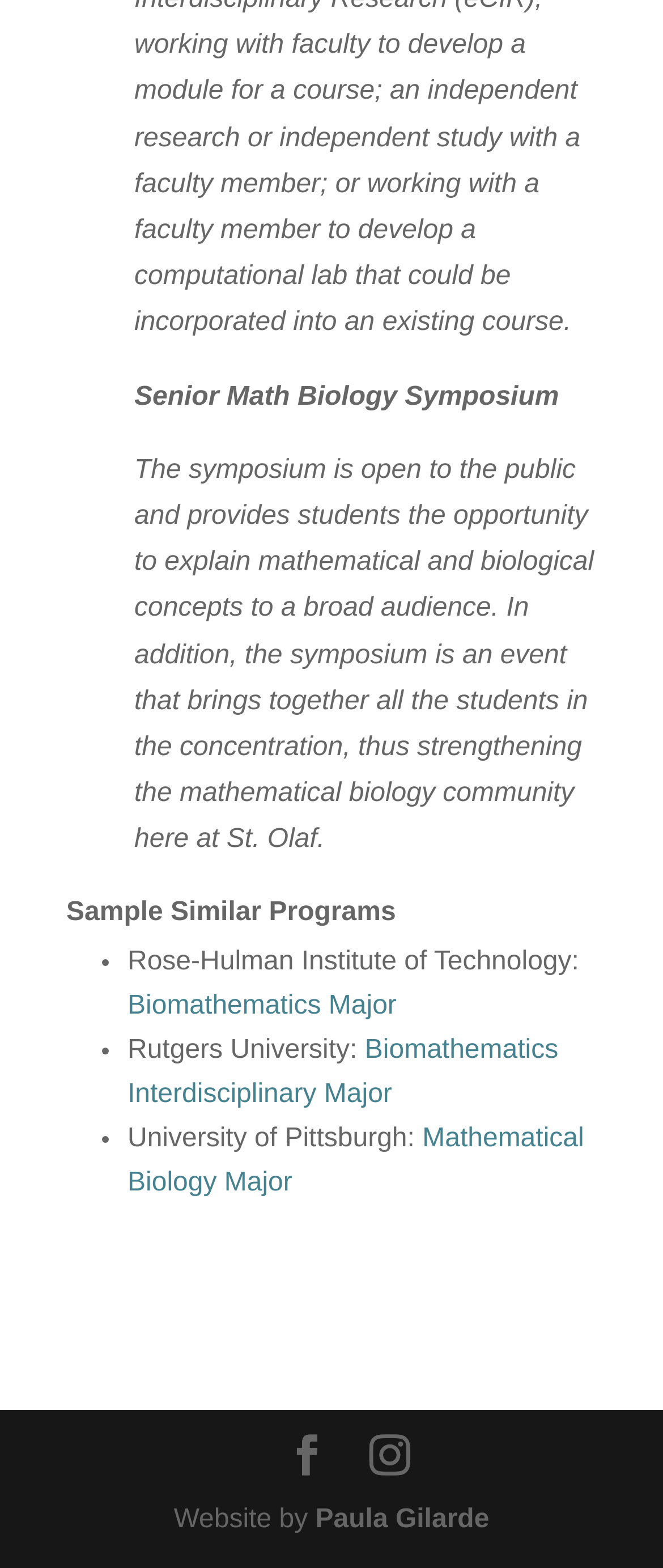Who designed the website?
Use the screenshot to answer the question with a single word or phrase.

Paula Gilarde